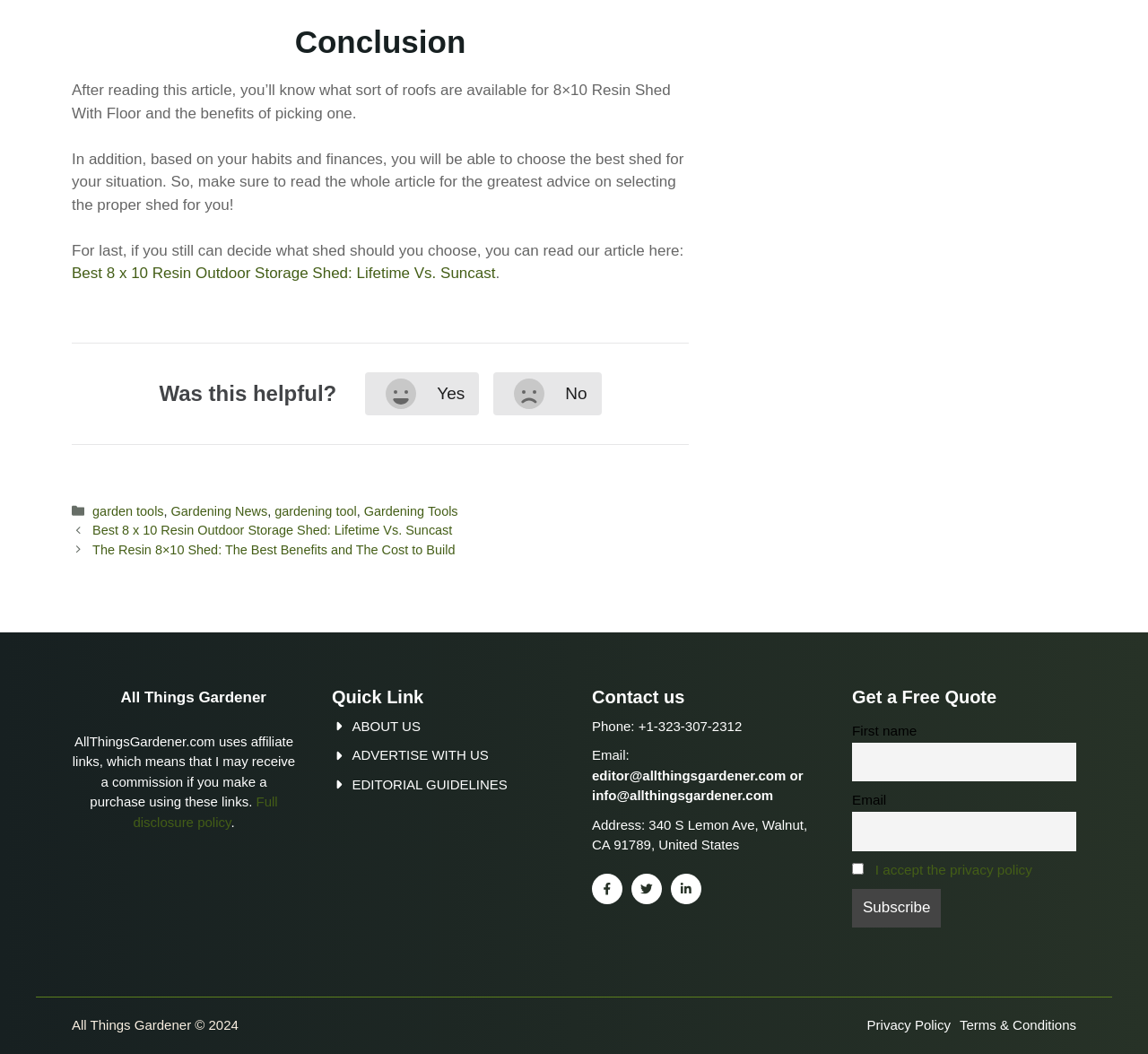Please find the bounding box coordinates of the element's region to be clicked to carry out this instruction: "Click the 'Full disclosure policy' link".

[0.116, 0.753, 0.242, 0.787]